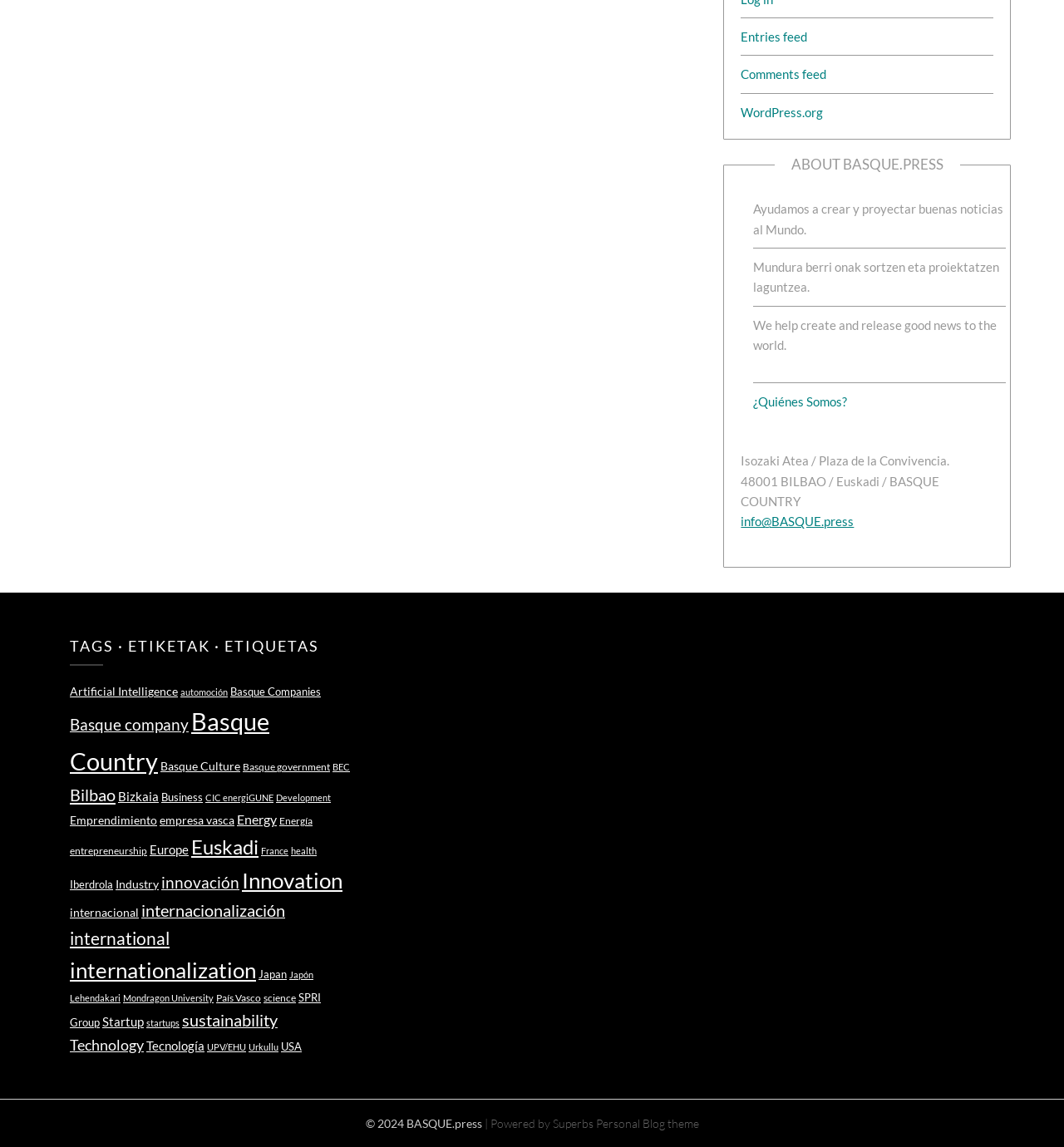What is the address of the organization?
Refer to the image and provide a one-word or short phrase answer.

Isozaki Atea / Plaza de la Convivencia, 48001 BILBAO / Euskadi / BASQUE COUNTRY